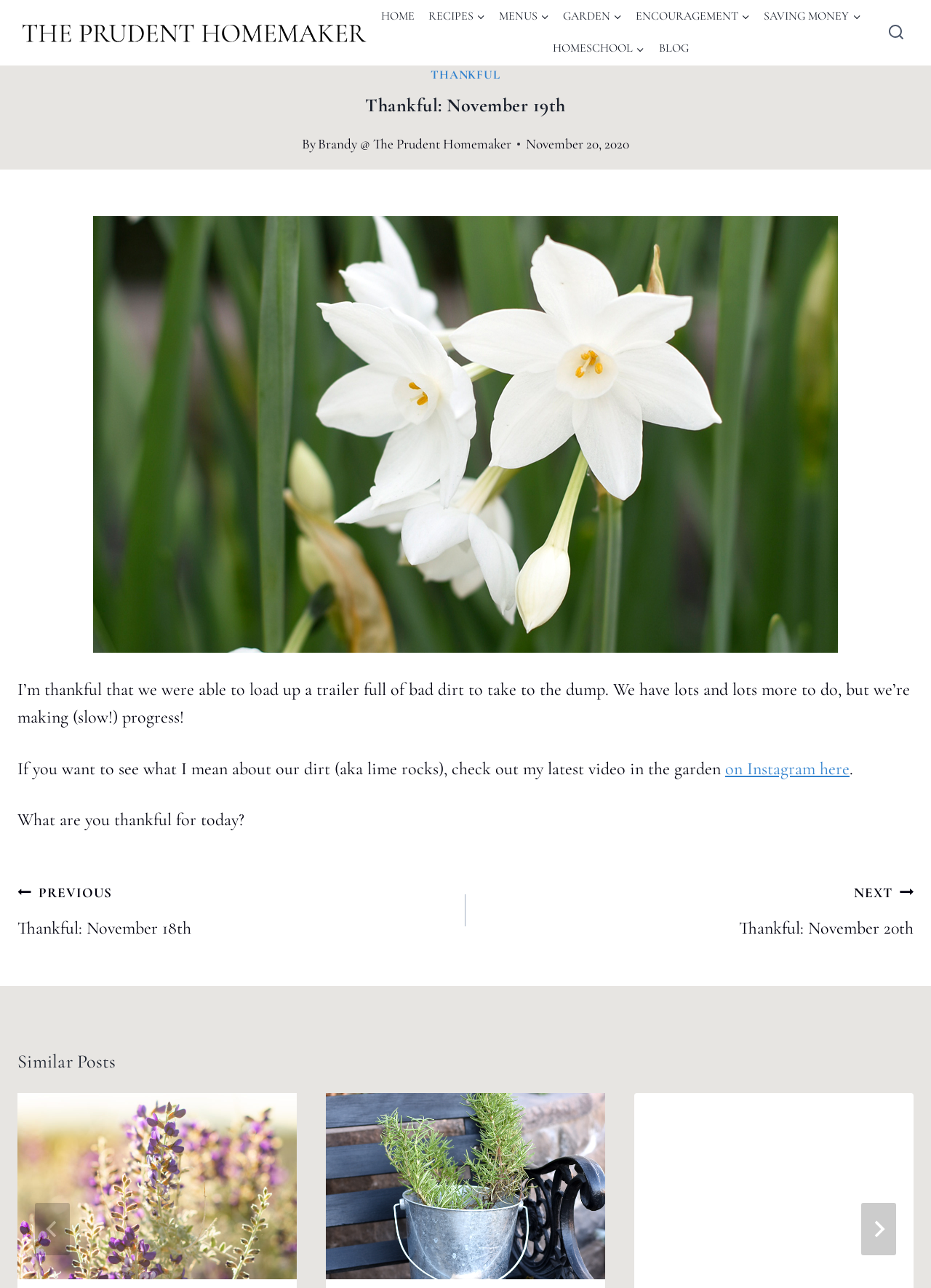Locate the coordinates of the bounding box for the clickable region that fulfills this instruction: "View 'New Posts'".

None